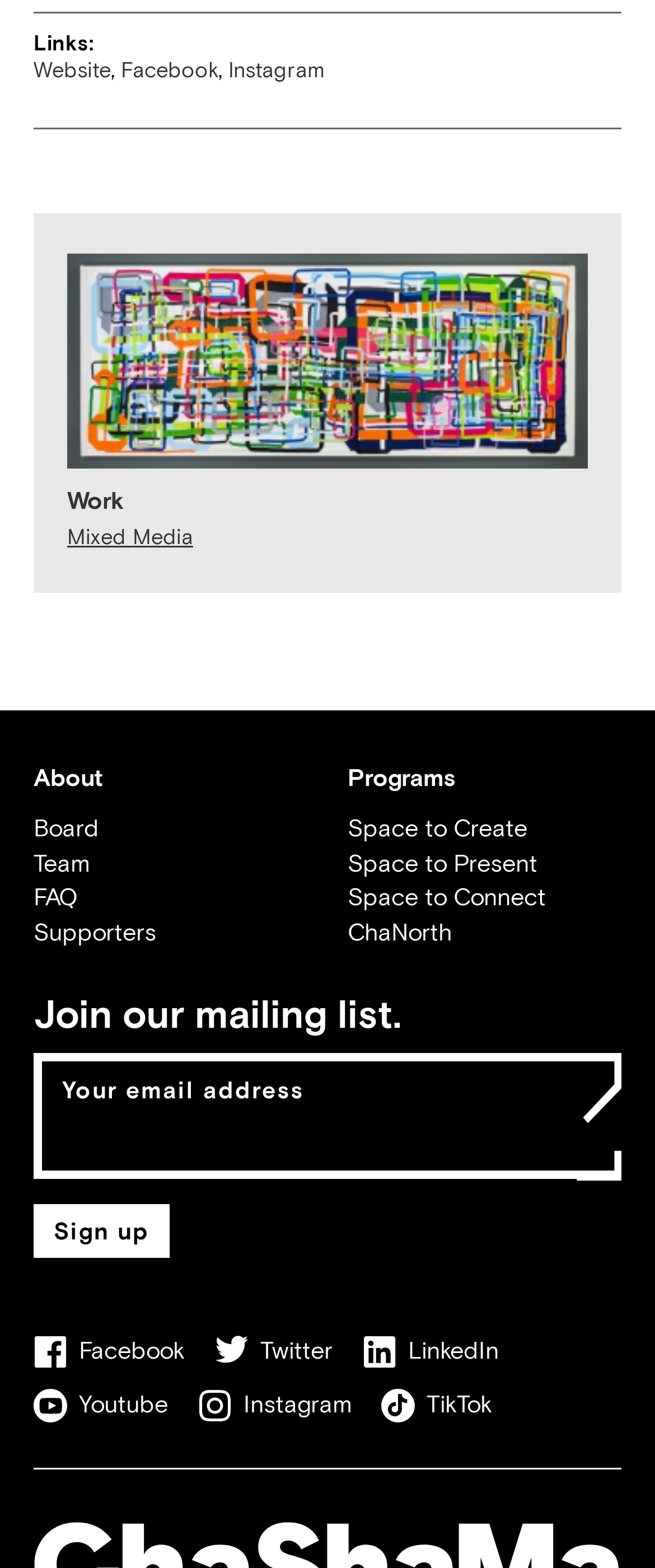Identify the bounding box coordinates of the region that should be clicked to execute the following instruction: "Click on the Space to Create link".

[0.531, 0.519, 0.805, 0.537]